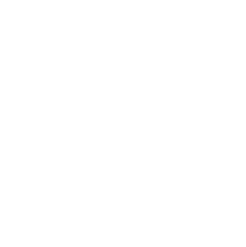Detail every visible element in the image extensively.

The image showcases an inflatable attraction named "Obstacle Daredevil Island." This vibrant piece of equipment is designed for outdoor or indoor recreational use, making it perfect for events such as birthday parties, fairs, or community gatherings. Featuring a colorful design, the Obstacle Daredevil Island typically includes various inflatable barriers and challenges, encouraging active play and fun competition among participants. The image likely captures its inviting layout, enticing children and families to engage in exciting adventures while promoting physical activity in a safe environment.